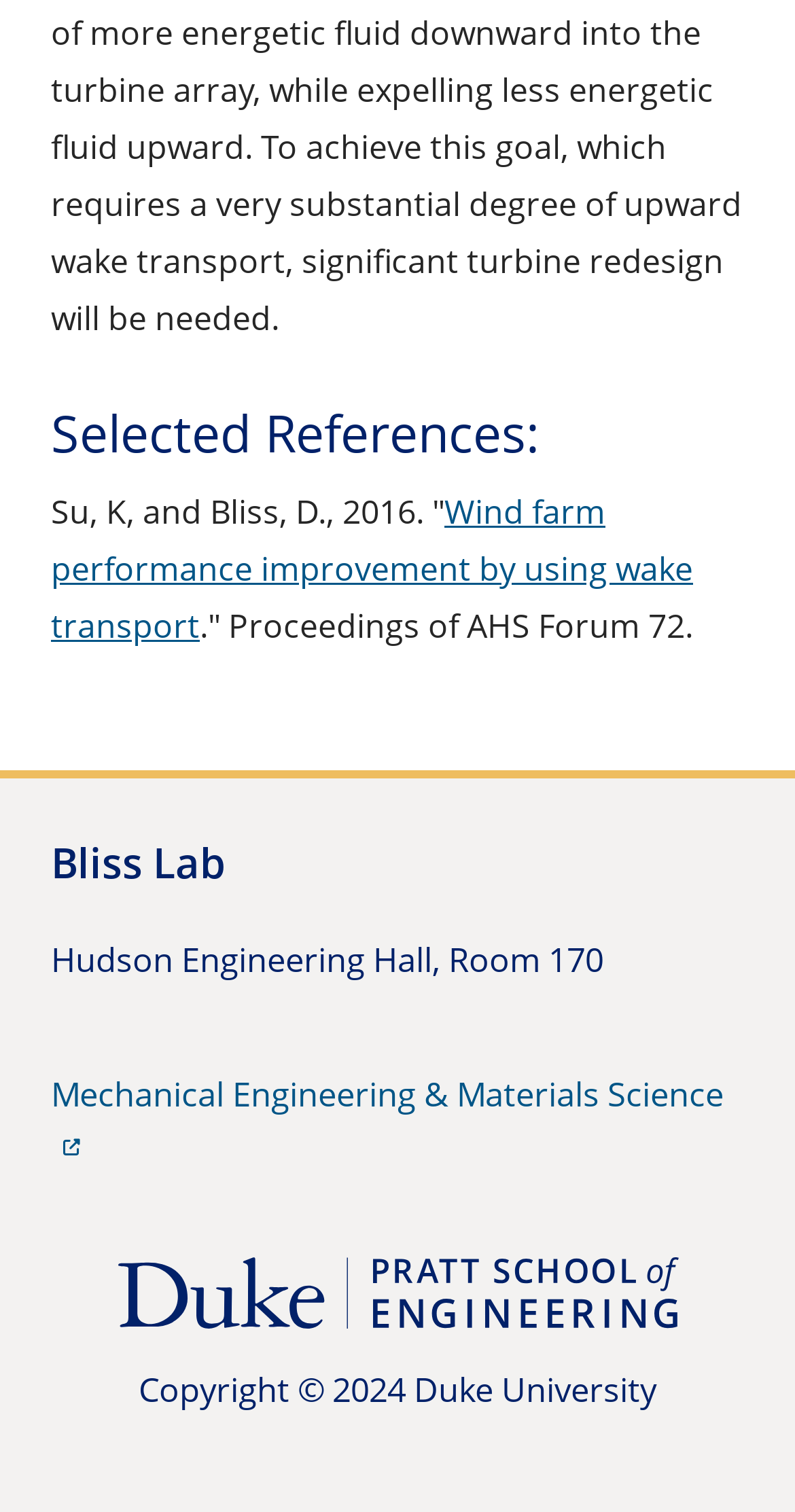What is the name of the lab?
Provide a concise answer using a single word or phrase based on the image.

Bliss Lab